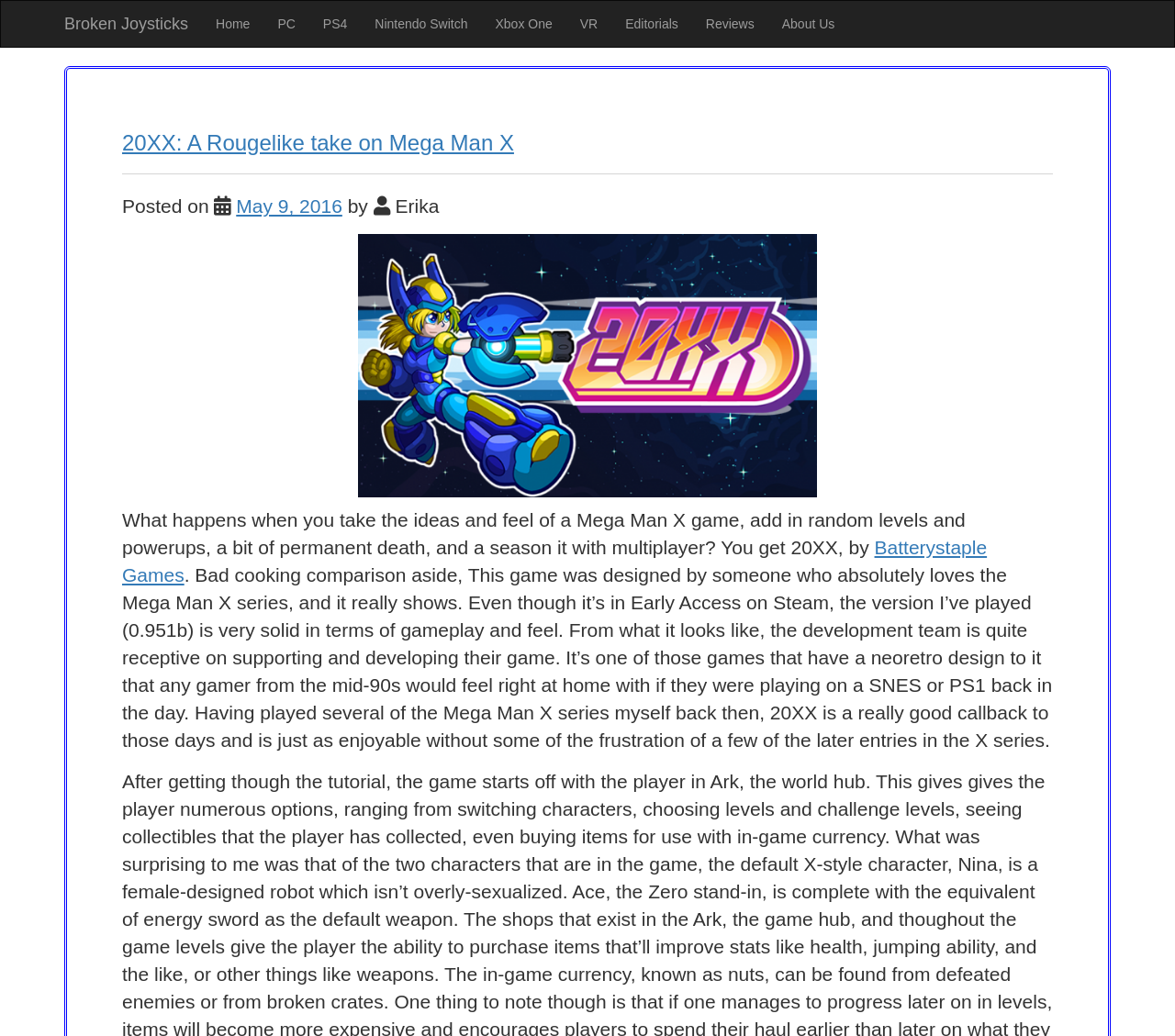Identify the bounding box coordinates of the region I need to click to complete this instruction: "Go to the homepage".

[0.172, 0.001, 0.225, 0.045]